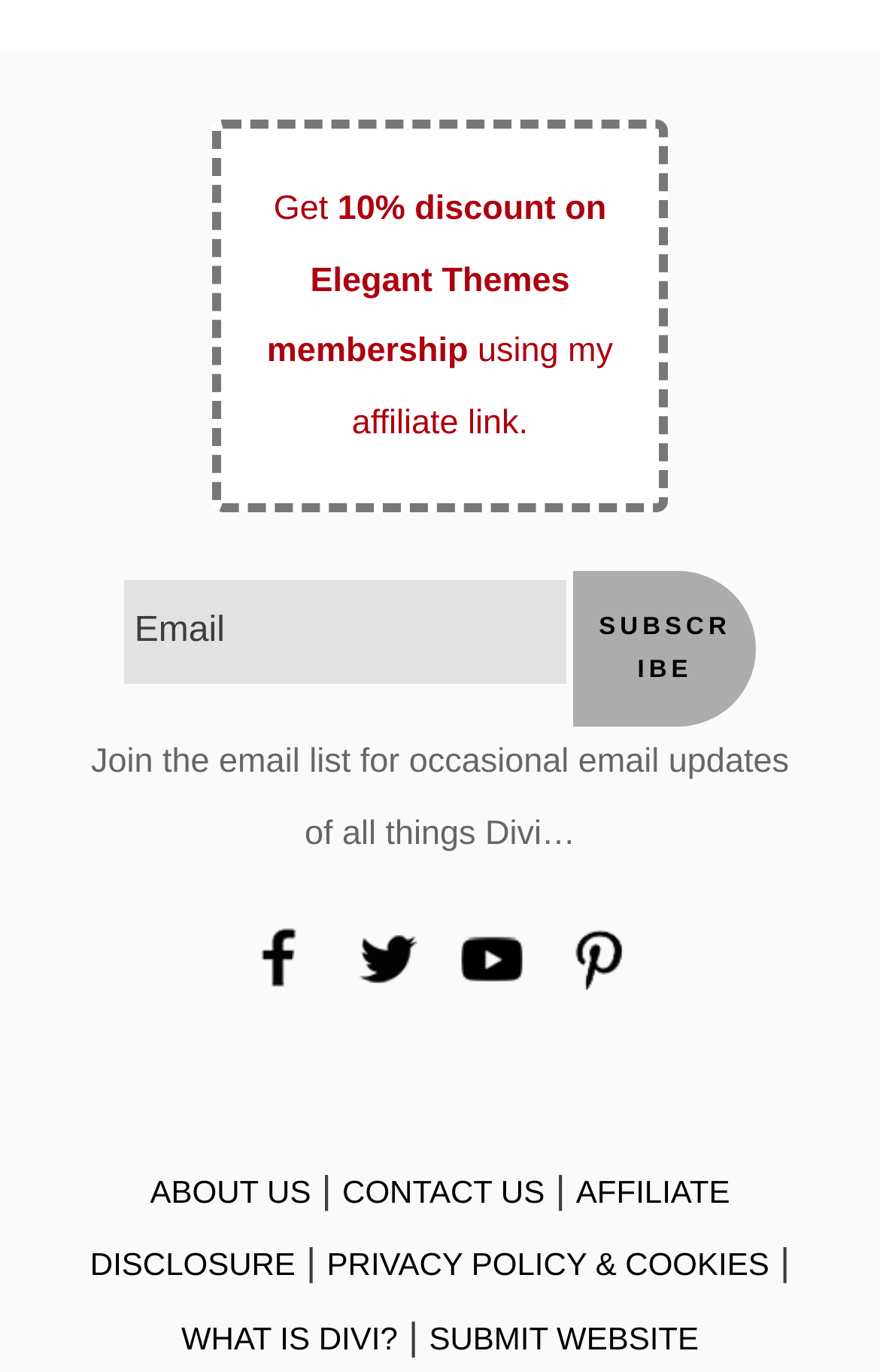Please provide the bounding box coordinates for the element that needs to be clicked to perform the following instruction: "Subscribe to the email list". The coordinates should be given as four float numbers between 0 and 1, i.e., [left, top, right, bottom].

[0.651, 0.416, 0.86, 0.53]